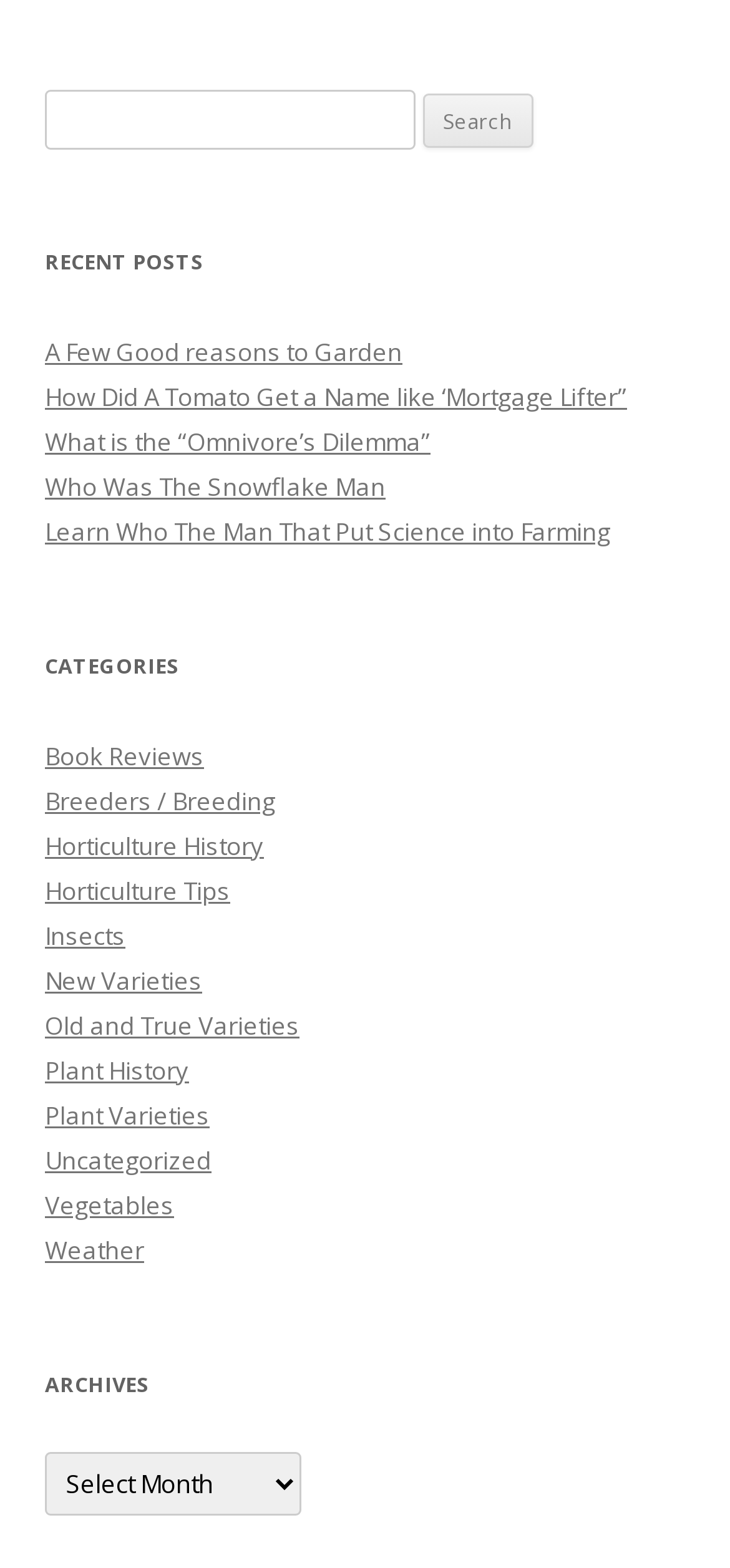Please locate the bounding box coordinates of the element that should be clicked to complete the given instruction: "Click 'Search' button".

[0.578, 0.059, 0.73, 0.095]